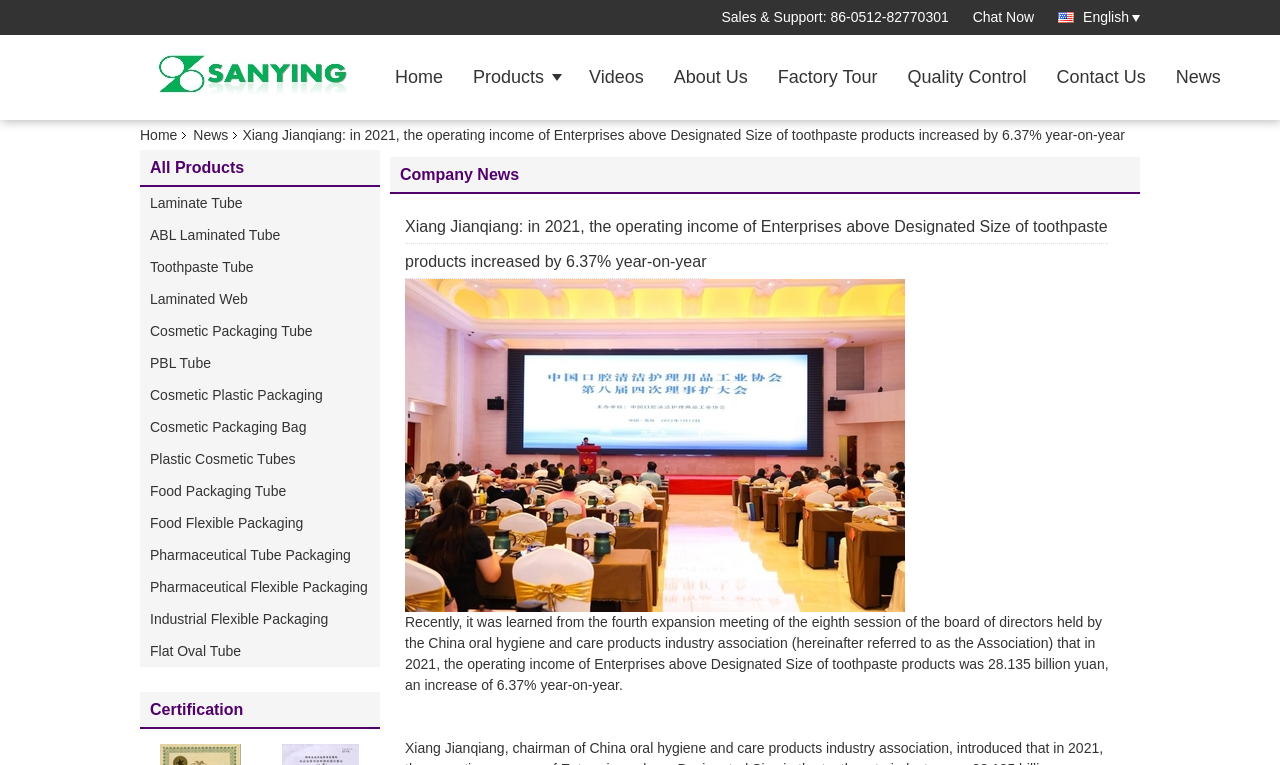Carefully observe the image and respond to the question with a detailed answer:
How many links are there in the main navigation menu?

I counted the links in the main navigation menu, which is located at the top of the webpage. There are 8 links: 'Home', 'Products', 'Videos', 'About Us', 'Factory Tour', 'Quality Control', 'Contact Us', and 'News'.